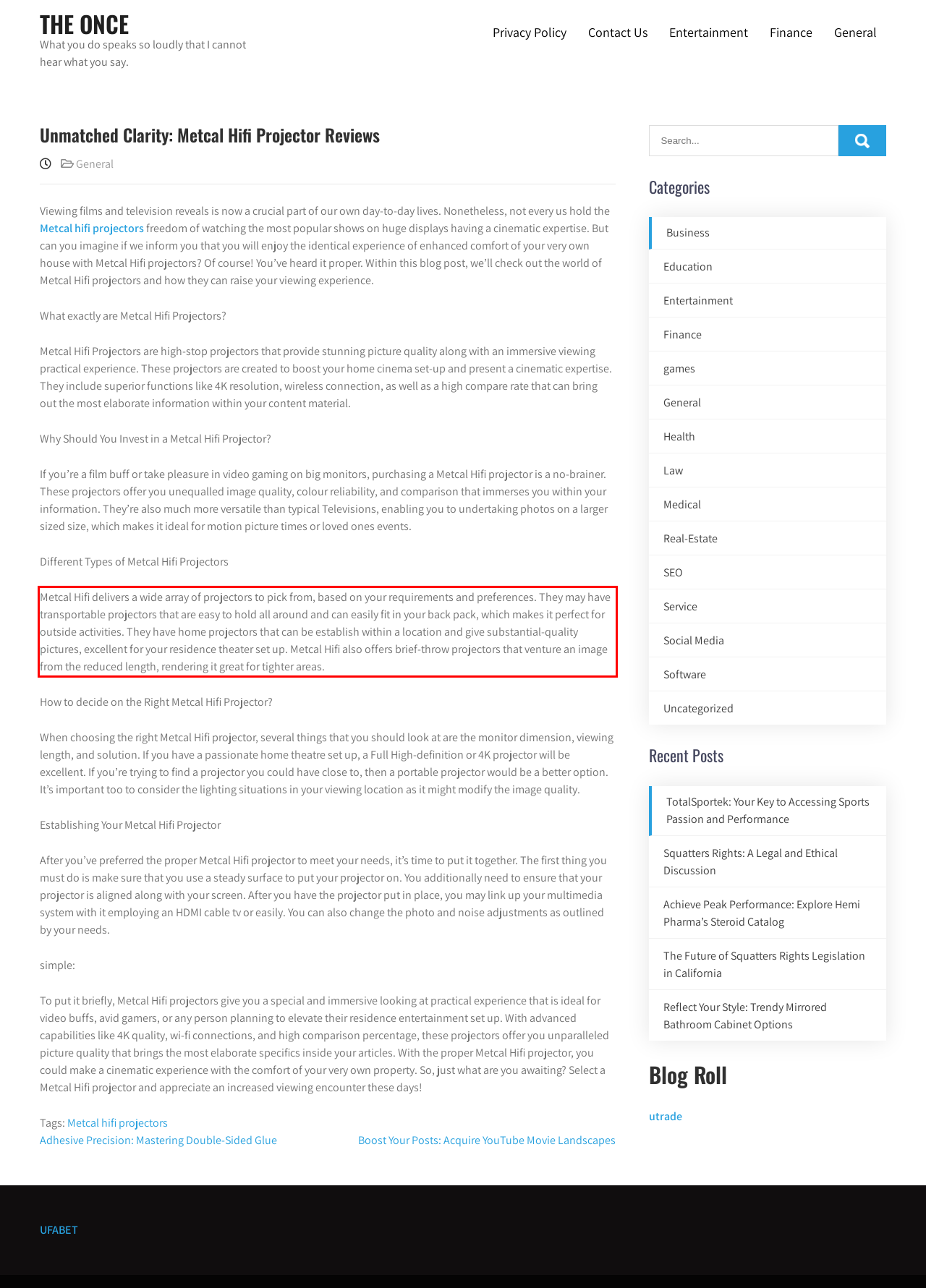The screenshot you have been given contains a UI element surrounded by a red rectangle. Use OCR to read and extract the text inside this red rectangle.

Metcal Hifi delivers a wide array of projectors to pick from, based on your requirements and preferences. They may have transportable projectors that are easy to hold all around and can easily fit in your back pack, which makes it perfect for outside activities. They have home projectors that can be establish within a location and give substantial-quality pictures, excellent for your residence theater set up. Metcal Hifi also offers brief-throw projectors that venture an image from the reduced length, rendering it great for tighter areas.